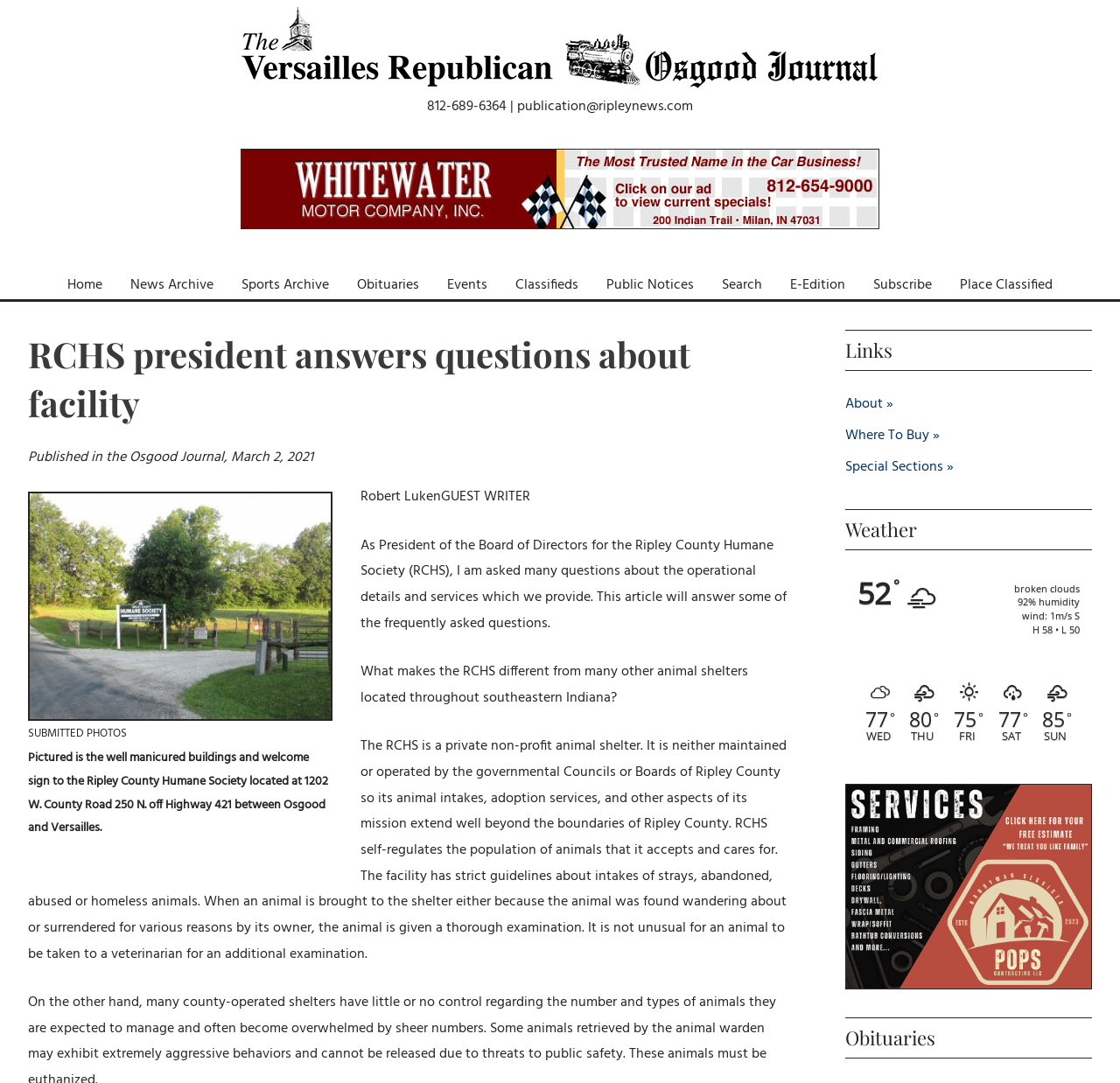Locate the bounding box coordinates of the clickable element to fulfill the following instruction: "Check the weather forecast". Provide the coordinates as four float numbers between 0 and 1 in the format [left, top, right, bottom].

[0.755, 0.47, 0.975, 0.508]